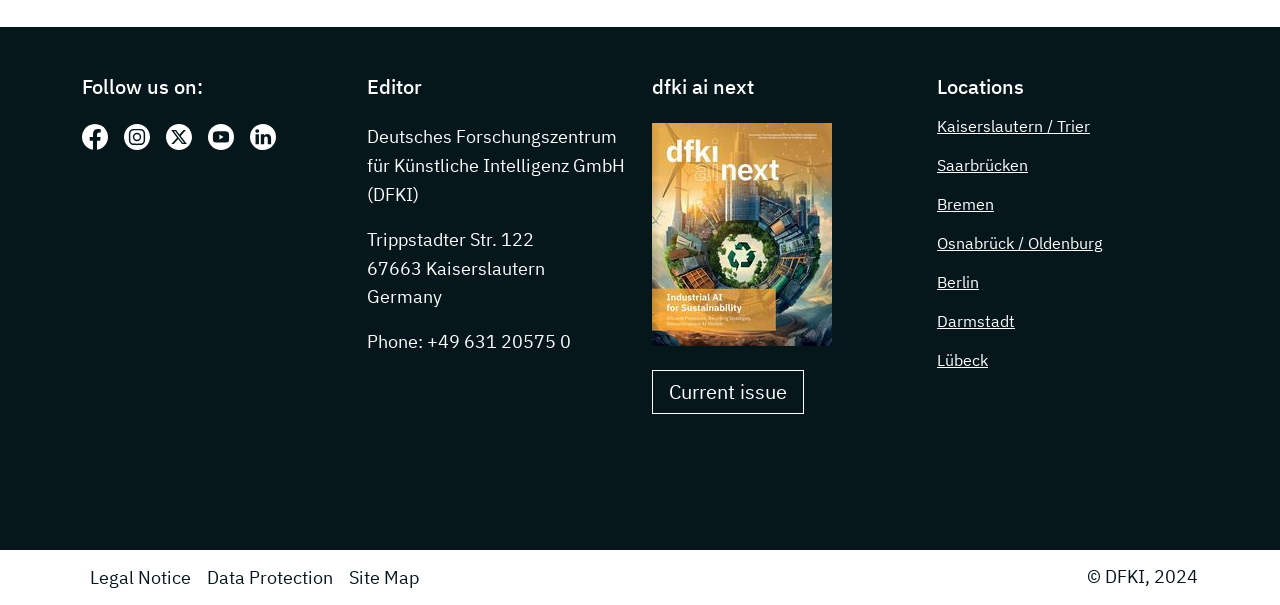Find the bounding box of the element with the following description: "Kaiserslautern / Trier". The coordinates must be four float numbers between 0 and 1, formatted as [left, top, right, bottom].

[0.732, 0.192, 0.852, 0.225]